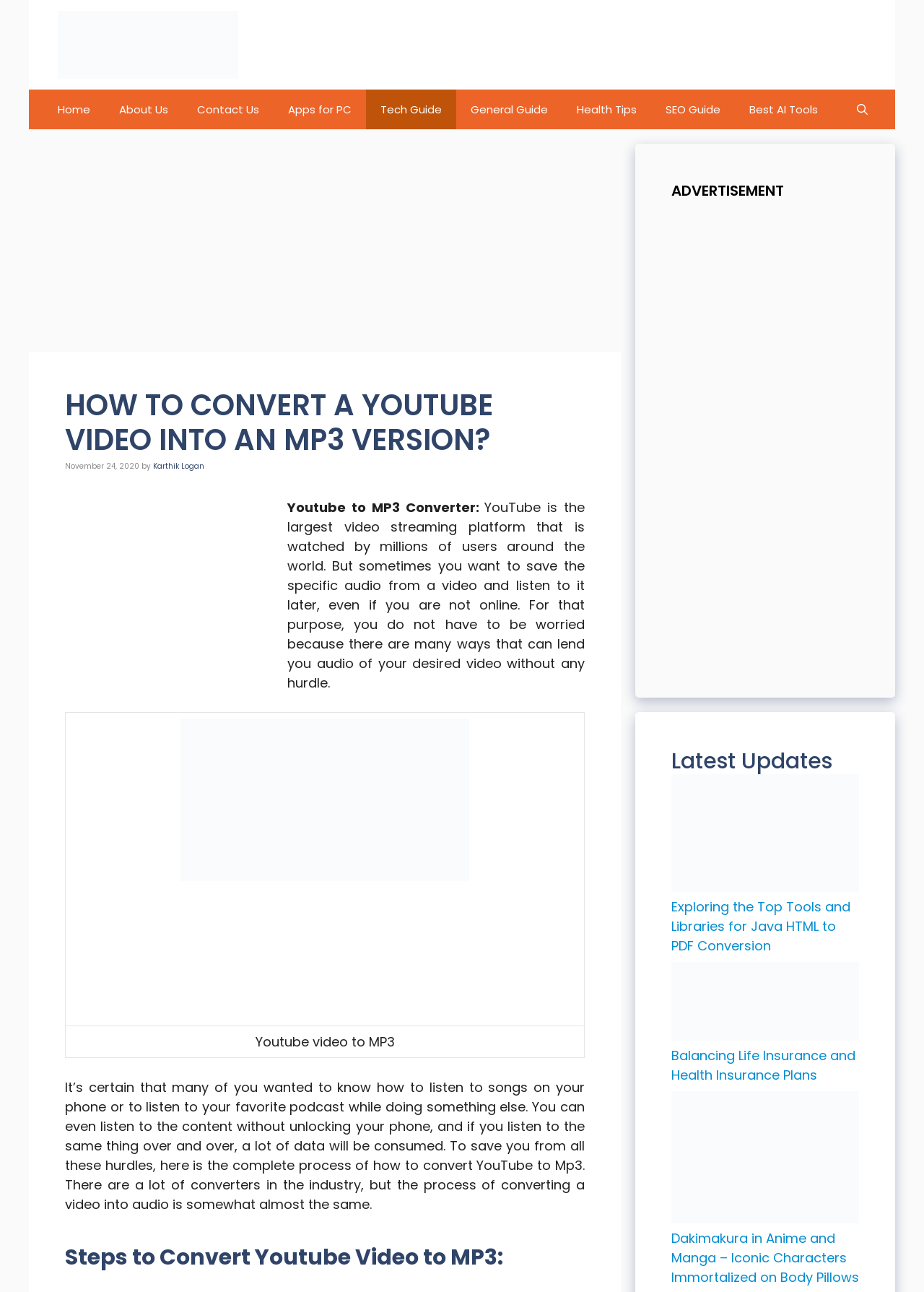Could you please study the image and provide a detailed answer to the question:
What is the purpose of the website?

Based on the webpage content, it appears that the website is designed to provide a guide on how to convert a YouTube video into an MP3 version. The website provides a step-by-step process to achieve this conversion.